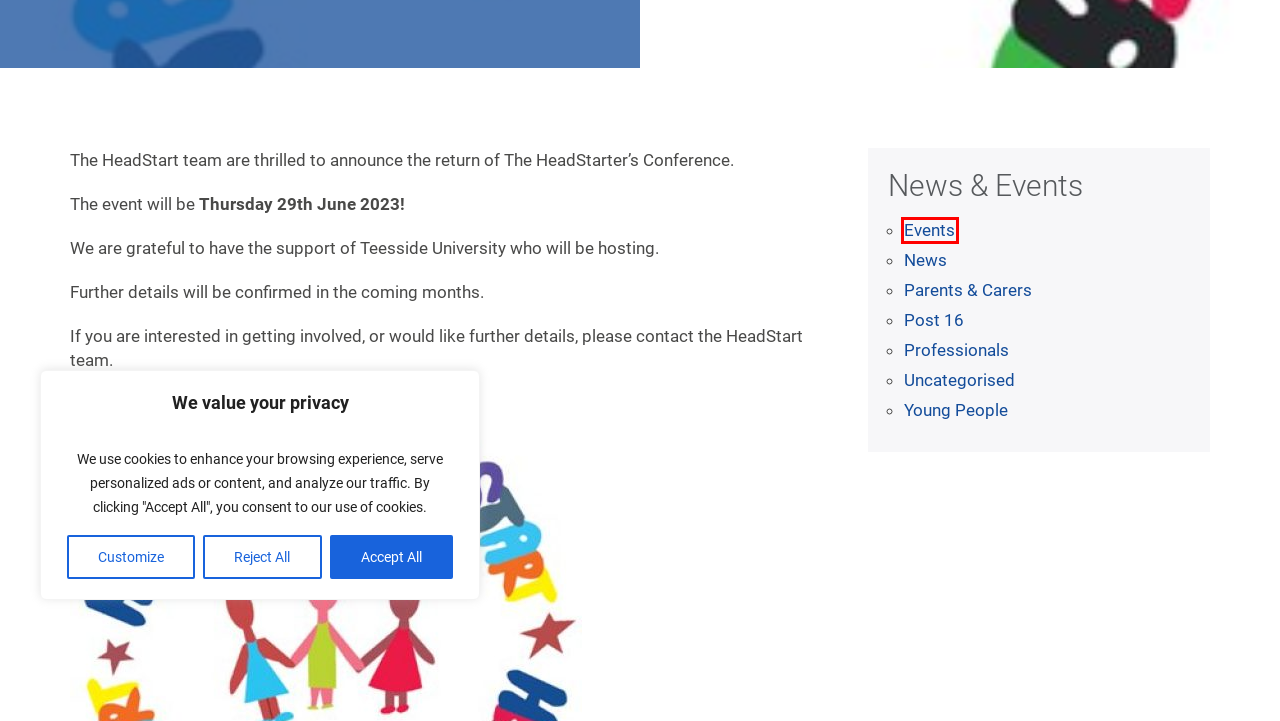Using the screenshot of a webpage with a red bounding box, pick the webpage description that most accurately represents the new webpage after the element inside the red box is clicked. Here are the candidates:
A. Schools : HeadStart South Tees
B. News : HeadStart South Tees
C. Young People : HeadStart South Tees
D. Events : HeadStart South Tees
E. Privacy Policy : HeadStart South Tees
F. News & Events : HeadStart South Tees
G. Uncategorised : HeadStart South Tees
H. Parents & Carers : HeadStart South Tees

D